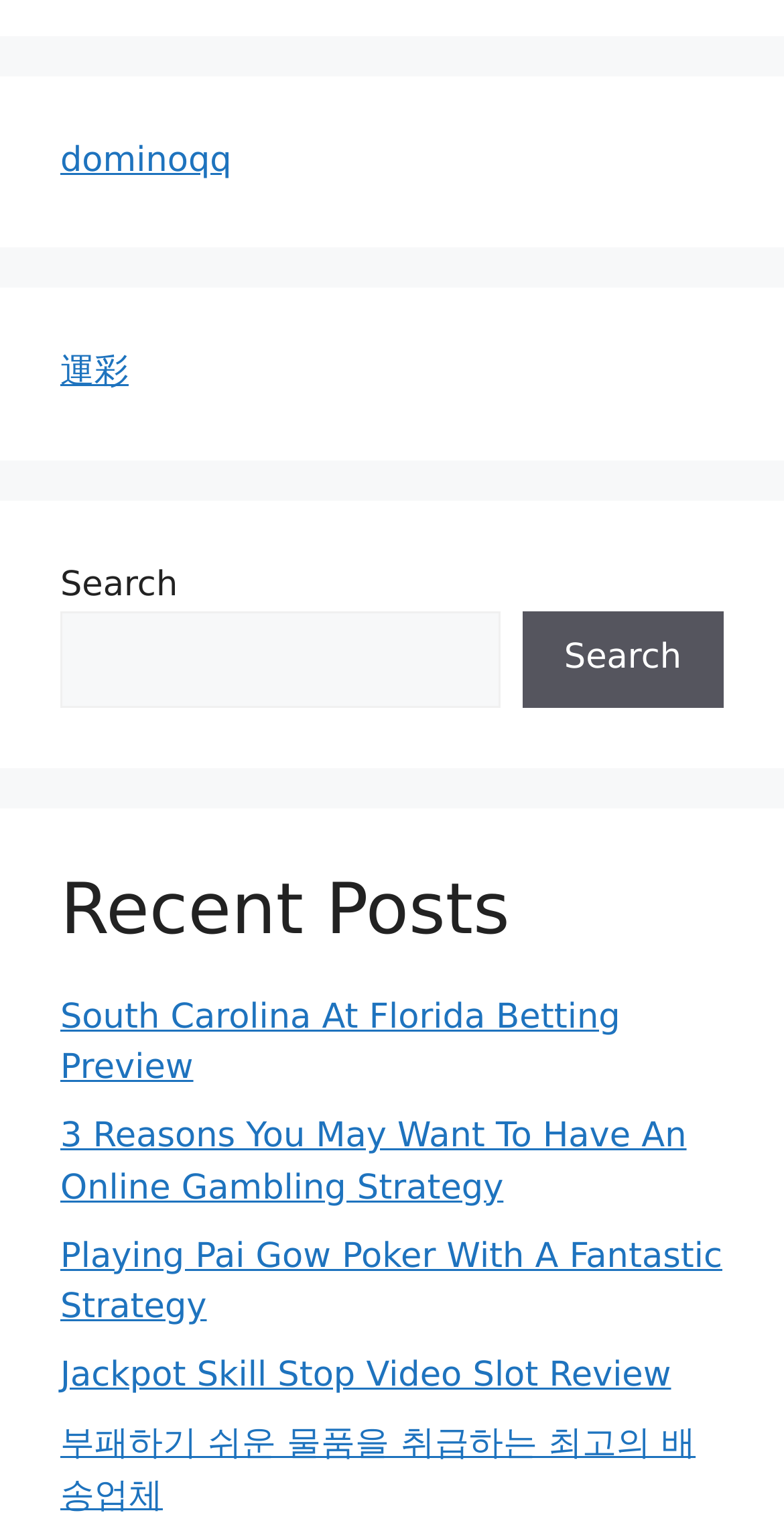Locate the bounding box coordinates of the region to be clicked to comply with the following instruction: "Read '3 Reasons You May Want To Have An Online Gambling Strategy'". The coordinates must be four float numbers between 0 and 1, in the form [left, top, right, bottom].

[0.077, 0.735, 0.876, 0.795]